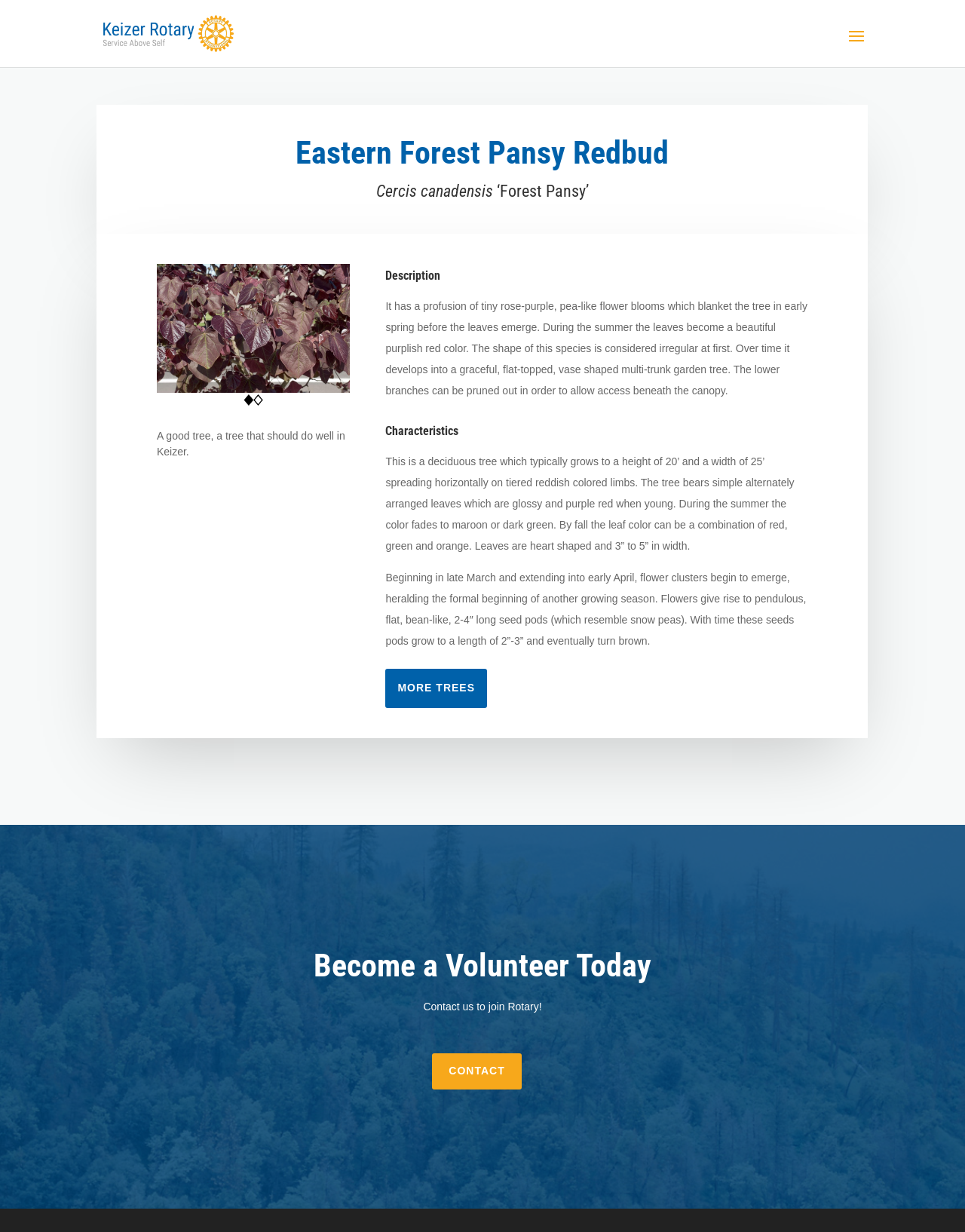Using the description: "alt="Keizer Rotary"", determine the UI element's bounding box coordinates. Ensure the coordinates are in the format of four float numbers between 0 and 1, i.e., [left, top, right, bottom].

[0.103, 0.022, 0.242, 0.031]